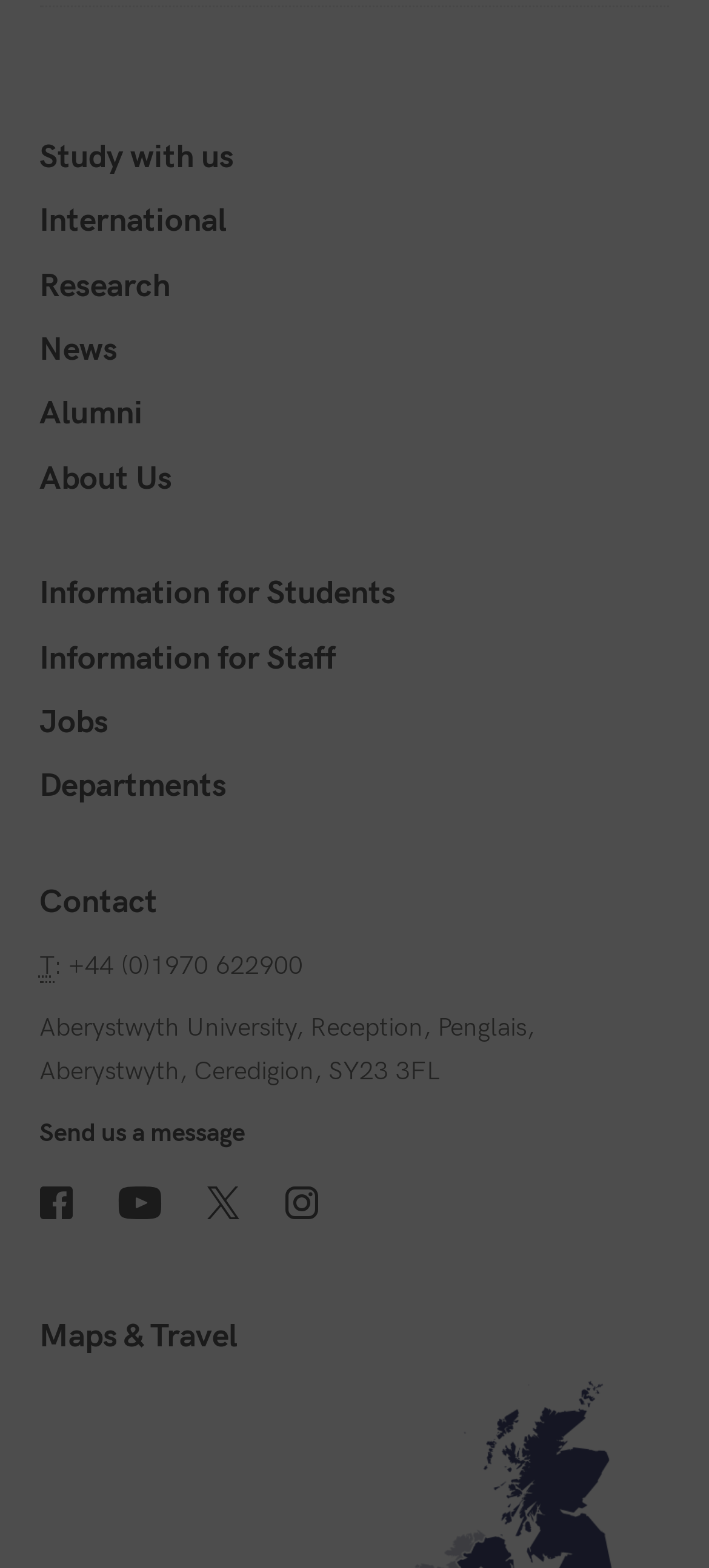Provide the bounding box for the UI element matching this description: "Maps & Travel".

[0.056, 0.838, 0.335, 0.863]